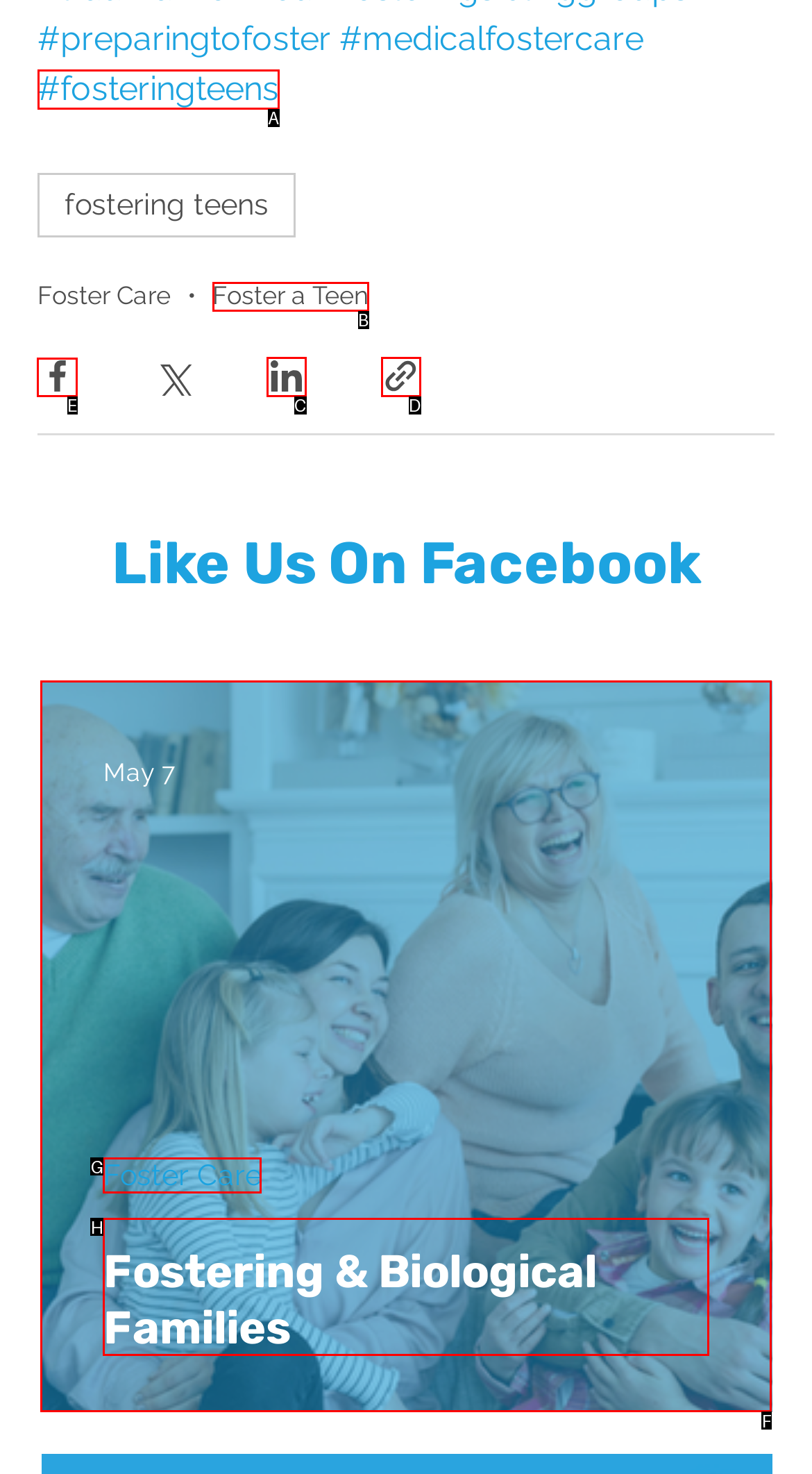Which HTML element should be clicked to perform the following task: Share via Facebook
Reply with the letter of the appropriate option.

E